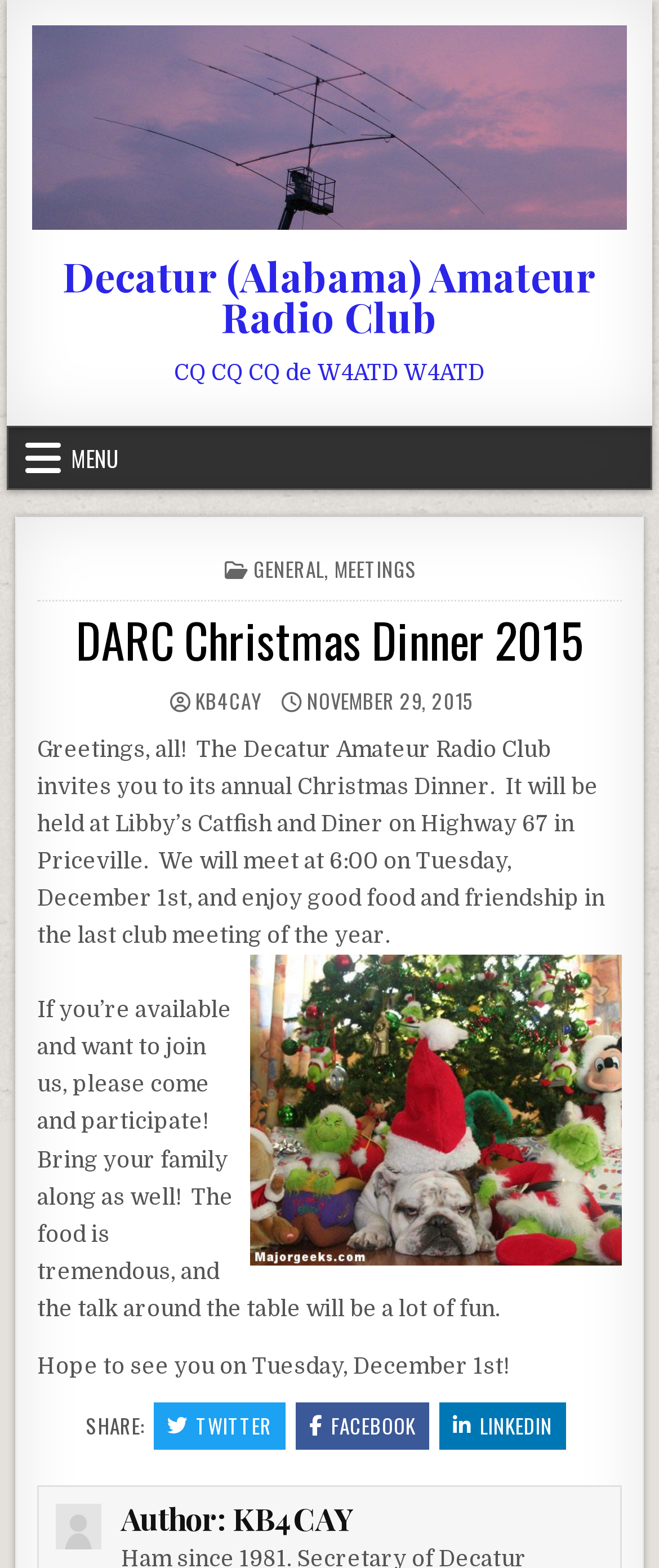Predict the bounding box of the UI element based on the description: "Facebook". The coordinates should be four float numbers between 0 and 1, formatted as [left, top, right, bottom].

[0.449, 0.894, 0.651, 0.925]